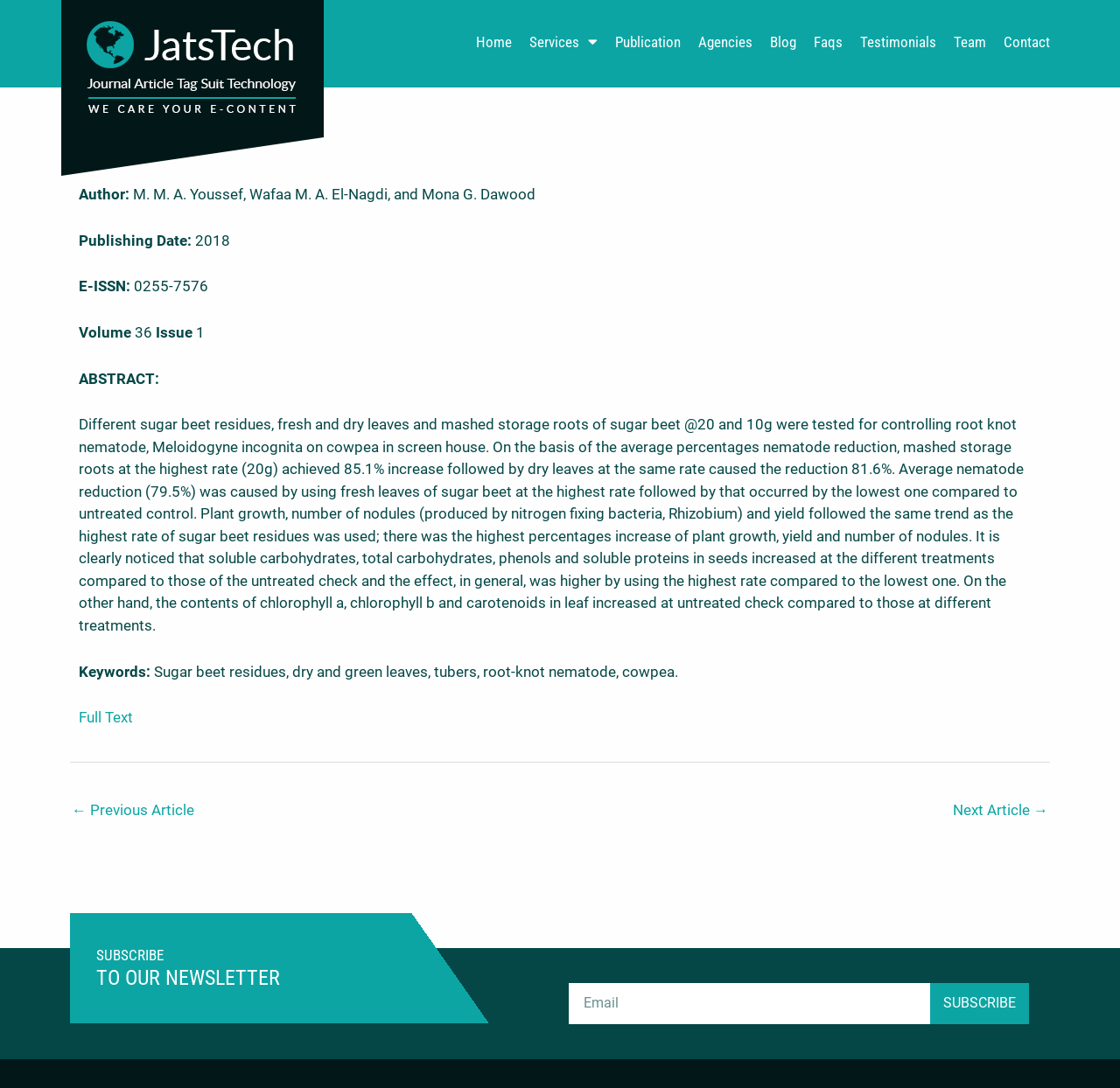Please predict the bounding box coordinates (top-left x, top-left y, bottom-right x, bottom-right y) for the UI element in the screenshot that fits the description: CLICK HERE

None